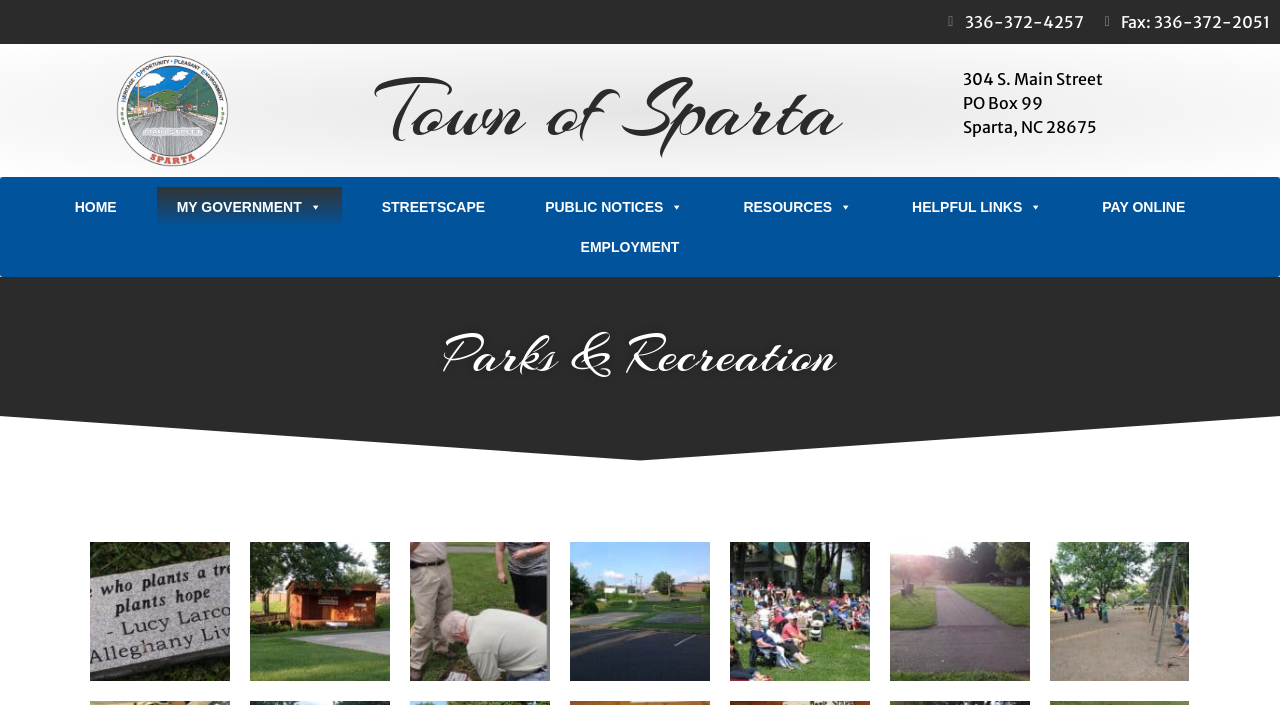Determine the bounding box for the described HTML element: "HELPFUL LINKS". Ensure the coordinates are four float numbers between 0 and 1 in the format [left, top, right, bottom].

[0.697, 0.265, 0.83, 0.321]